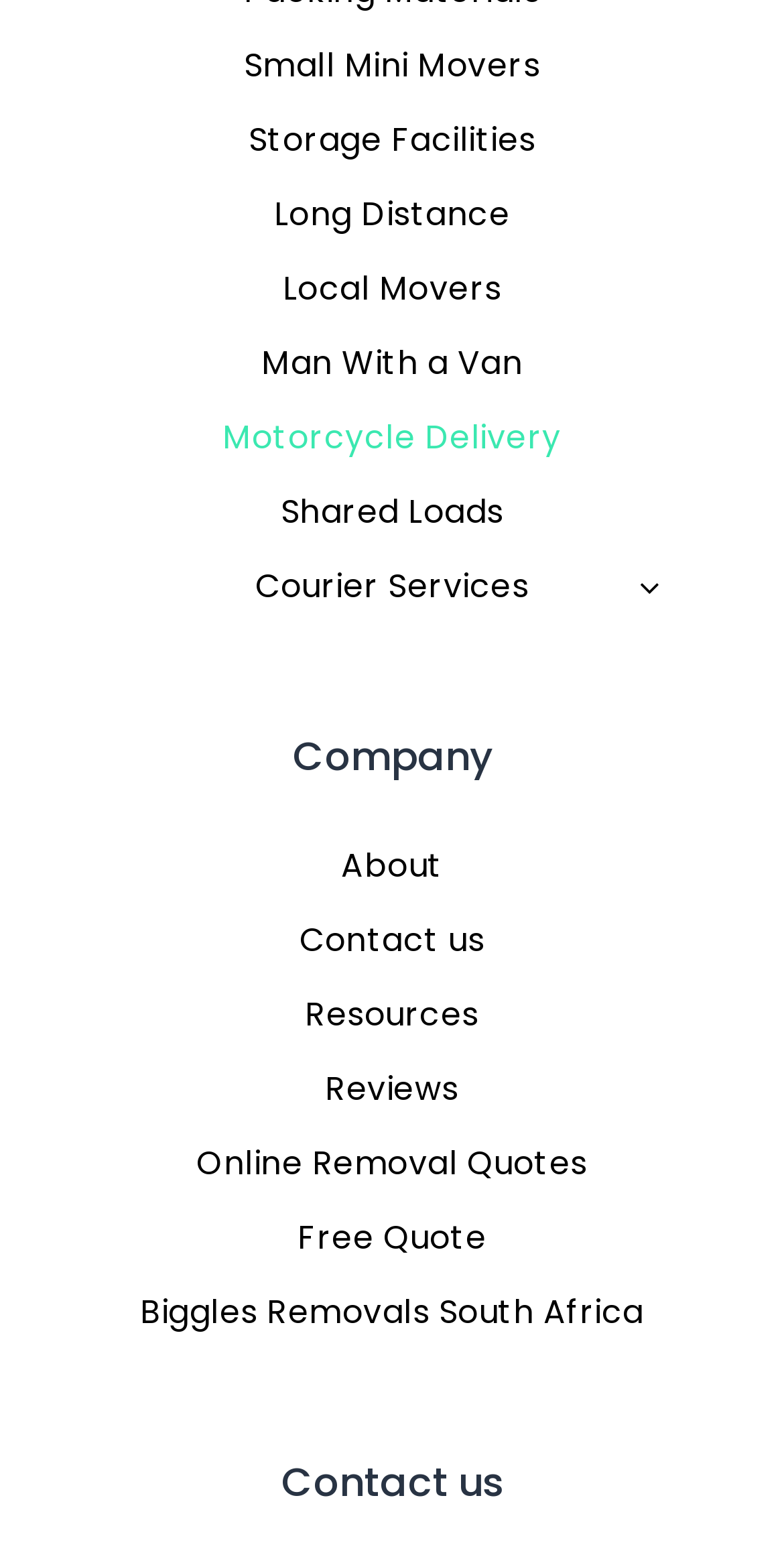Please specify the bounding box coordinates for the clickable region that will help you carry out the instruction: "Go to About page".

[0.077, 0.532, 0.923, 0.579]